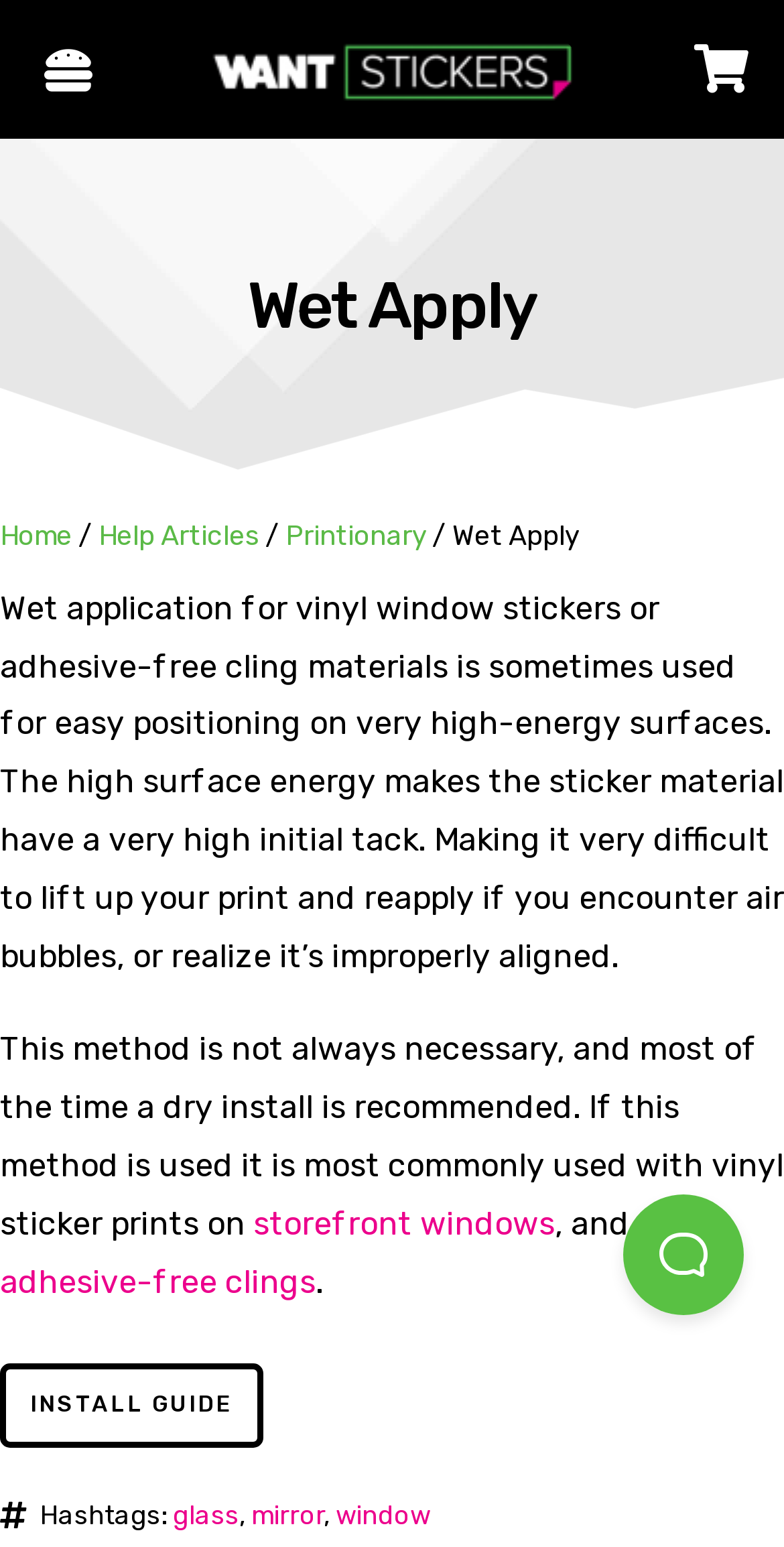Find the bounding box coordinates for the area you need to click to carry out the instruction: "read about the author". The coordinates should be four float numbers between 0 and 1, indicated as [left, top, right, bottom].

None